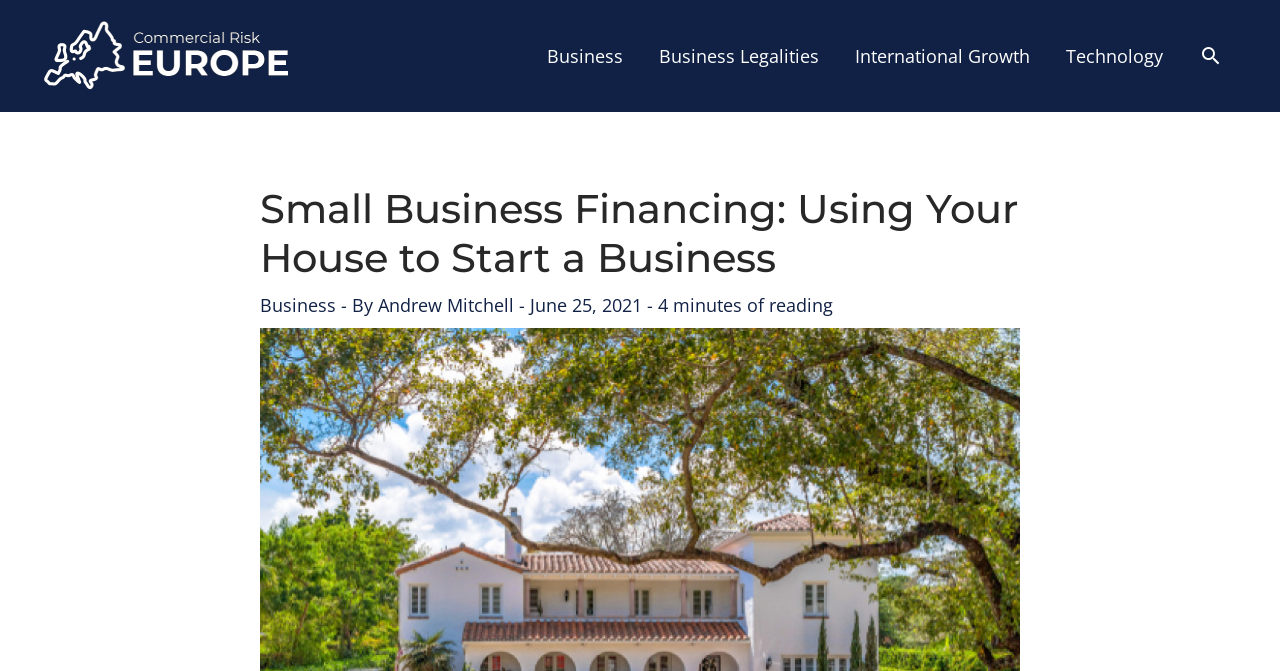Describe the entire webpage, focusing on both content and design.

The webpage is about small business financing, specifically using one's house to start a business. At the top left corner, there is a logo image with a corresponding link. Below the logo, there is a navigation menu with five links: "Business", "Business Legalities", "International Growth", "Technology", and a "Search icon link" at the far right. 

The main content of the webpage is headed by a title "Small Business Financing: Using Your House to Start a Business" located at the top center of the page. Below the title, there is a byline that reads "By Andrew Mitchell" with a link to the author's name. The byline is accompanied by the date "June 25, 2021" and a note indicating that the article takes "4 minutes of reading".